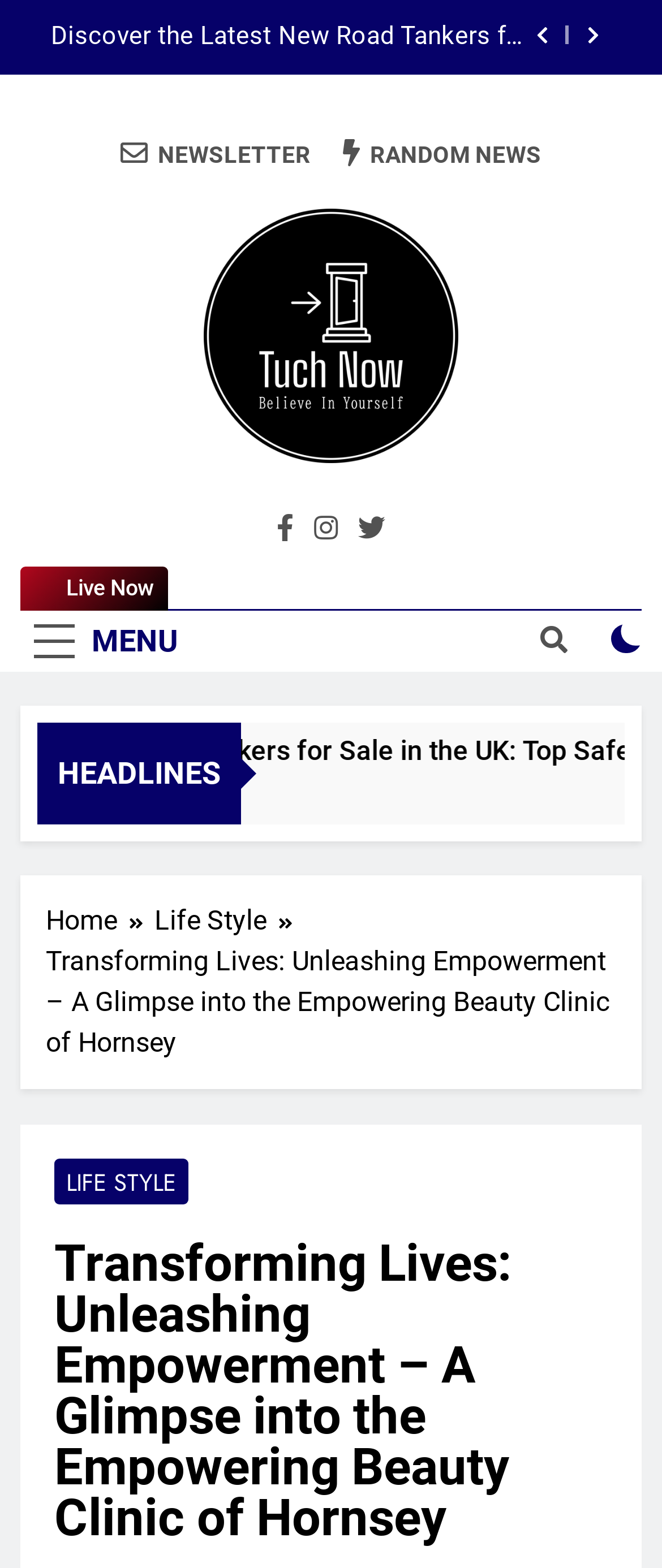Identify the bounding box coordinates for the UI element described as: "Menu".

[0.031, 0.389, 0.29, 0.428]